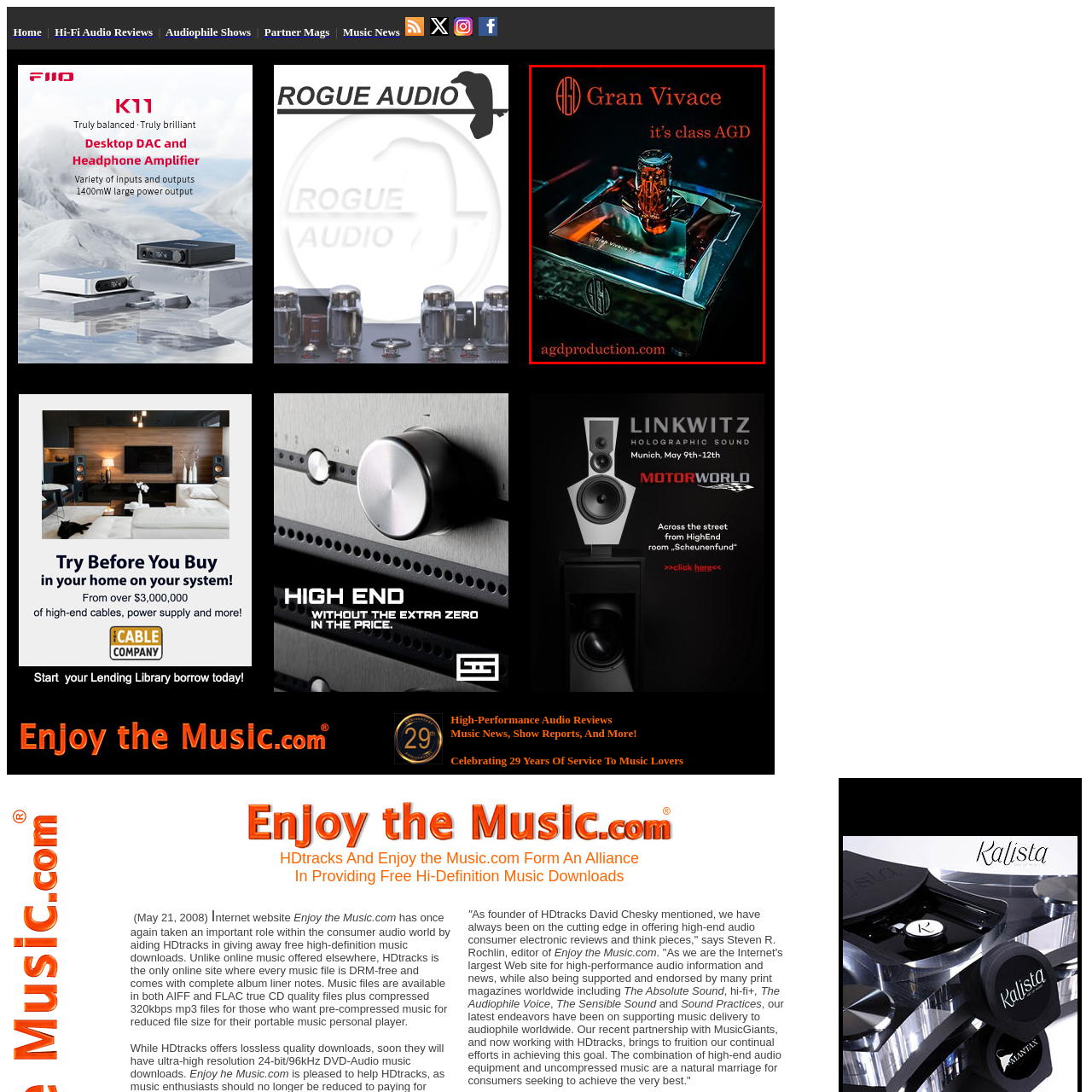Describe in detail the visual content enclosed by the red bounding box.

The image showcases the stylish and sophisticated design of the "Gran Vivace" amplifier by AGD Productions. Set against a dark background, the amplifier features a striking metallic surface that reflects light, highlighting its luxurious appearance. At the center of the device, a prominently displayed neon-orange tube adds a modern touch, symbolizing high-performance audio technology. 

Surrounding the tube and the amplifier body are the elegant inscriptions "Gran Vivace" and "it's class AGD" in bold orange typography, effectively communicating the brand's image. At the bottom, the website "agdproduction.com" invites viewers to explore more about this high-end audio product, emphasizing the craftsmanship and innovation associated with AGD Productions. The overall composition exudes a sense of premium quality, aimed at audiophiles and music enthusiasts seeking top-notch audio experiences.